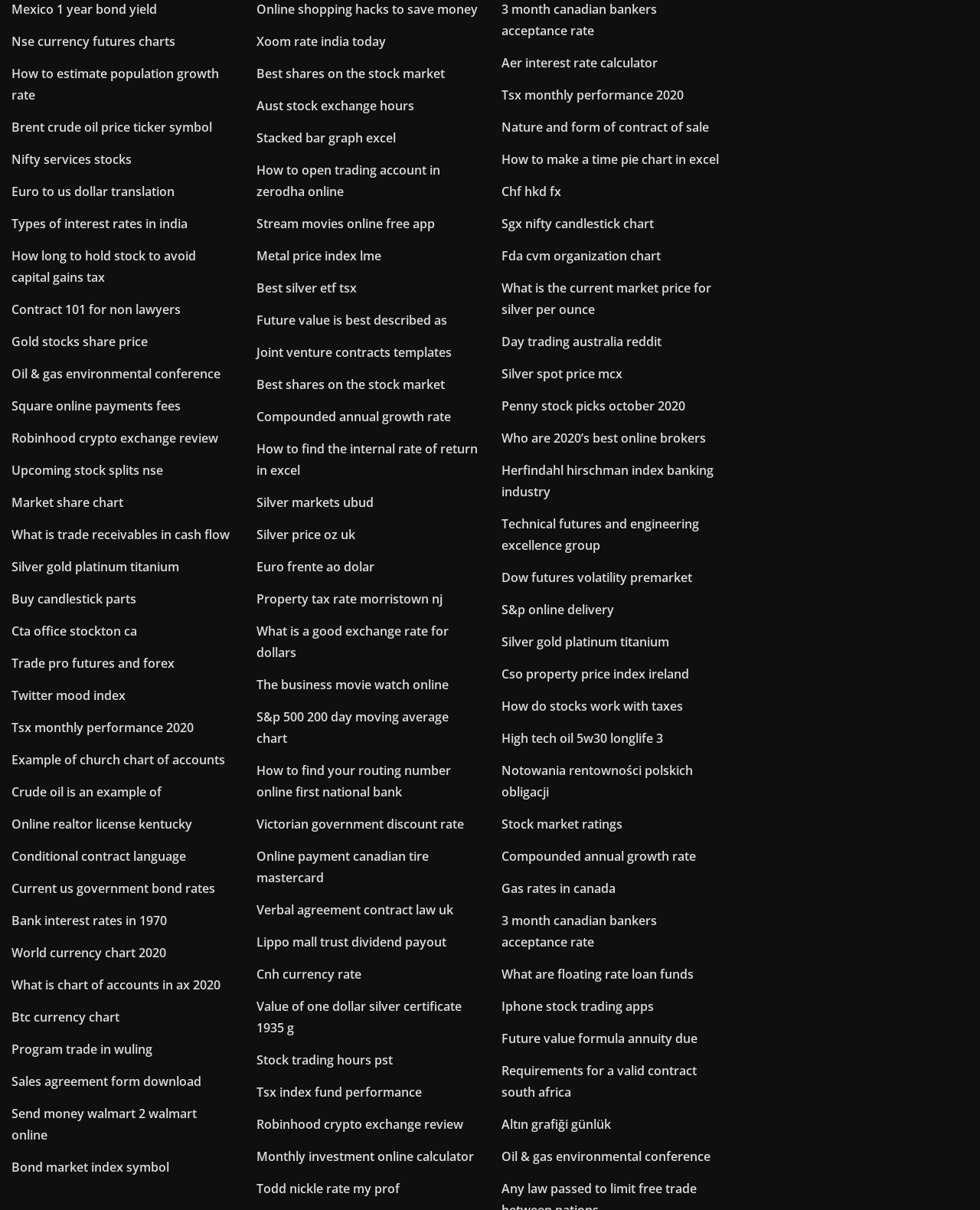Provide a brief response in the form of a single word or phrase:
Is the webpage focused on a specific country or region?

No